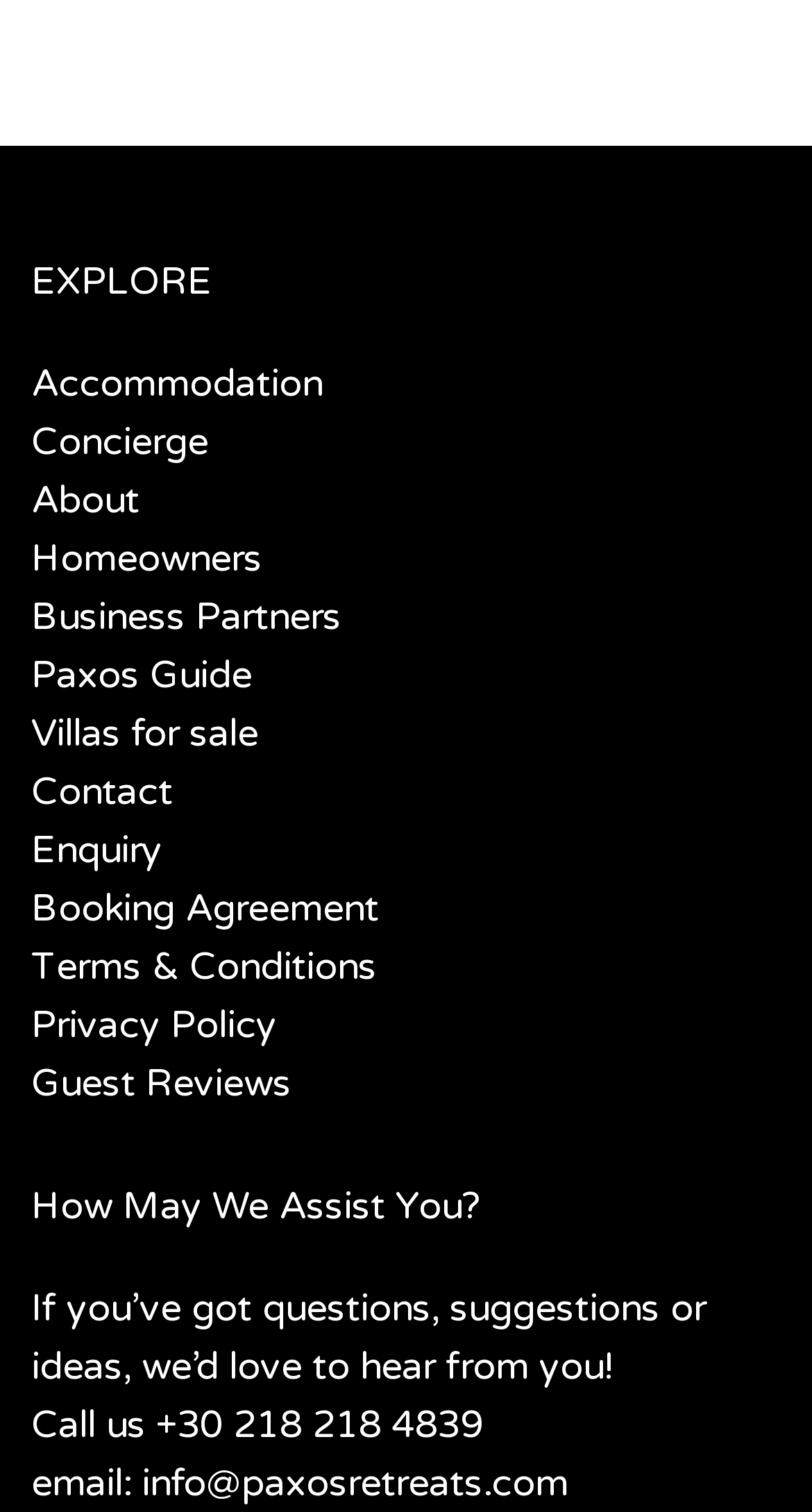Provide a single word or phrase answer to the question: 
What type of content can I find on the website?

Information and services